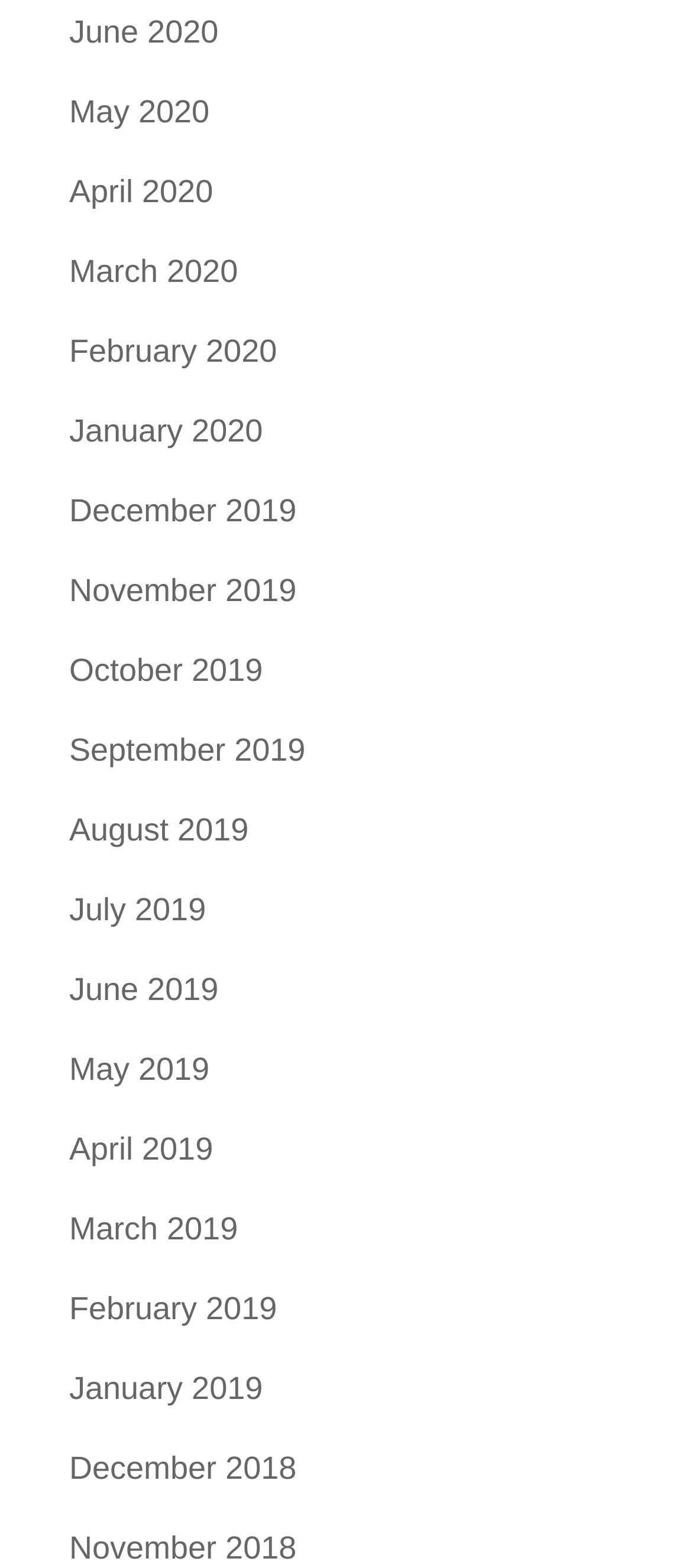Please specify the bounding box coordinates of the clickable region to carry out the following instruction: "view April 2020". The coordinates should be four float numbers between 0 and 1, in the format [left, top, right, bottom].

[0.1, 0.11, 0.308, 0.133]